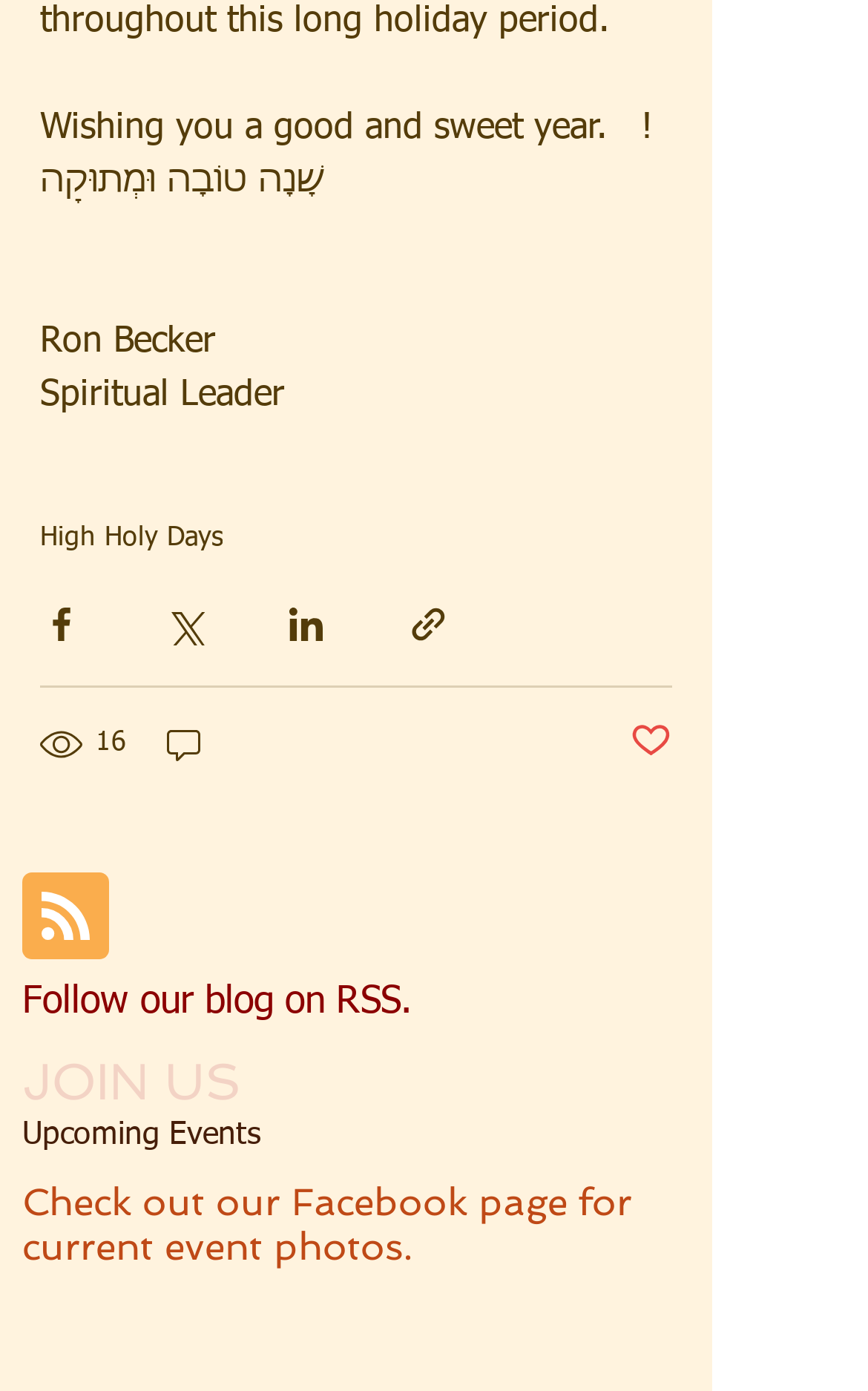Please reply with a single word or brief phrase to the question: 
How many social media platforms are listed?

4